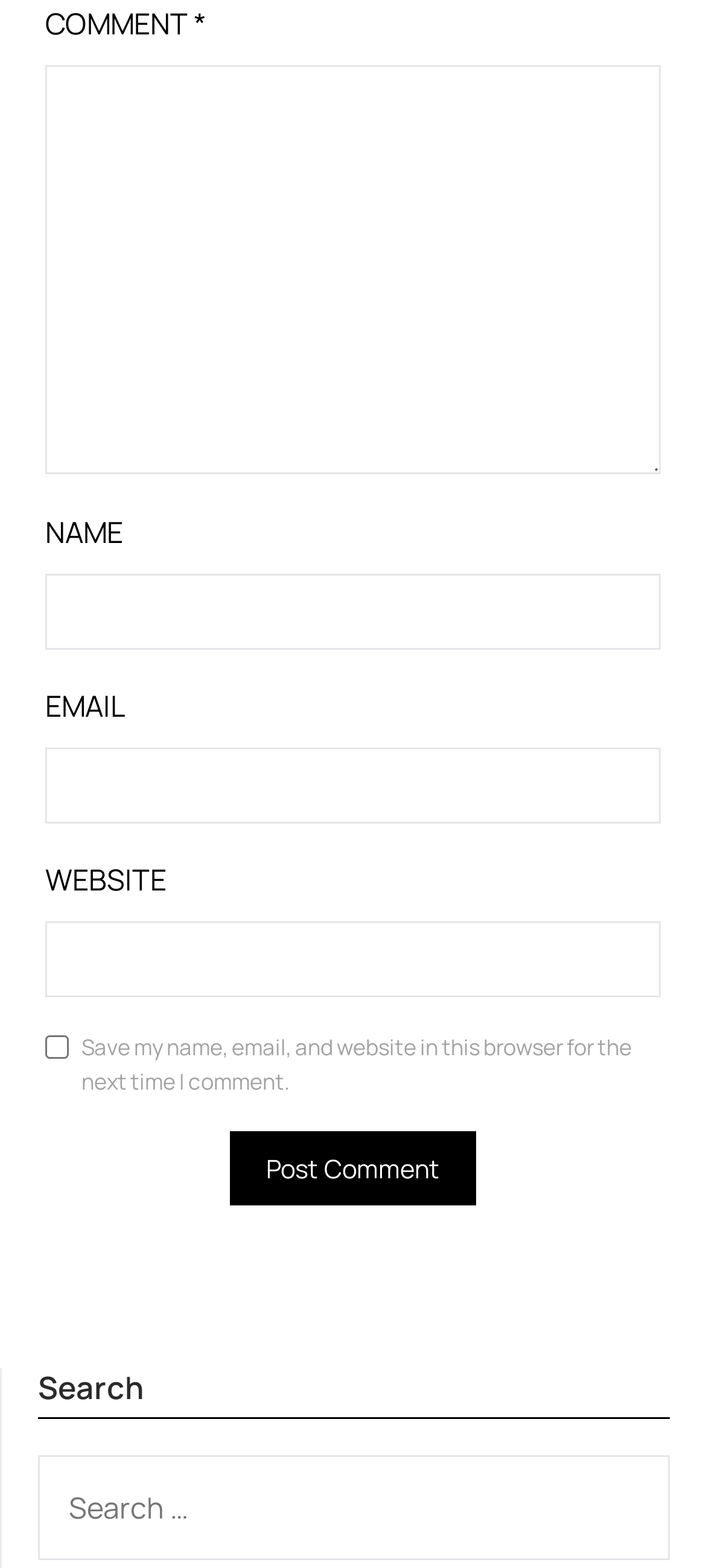Please reply to the following question with a single word or a short phrase:
What is the purpose of the checkbox?

Save comment info